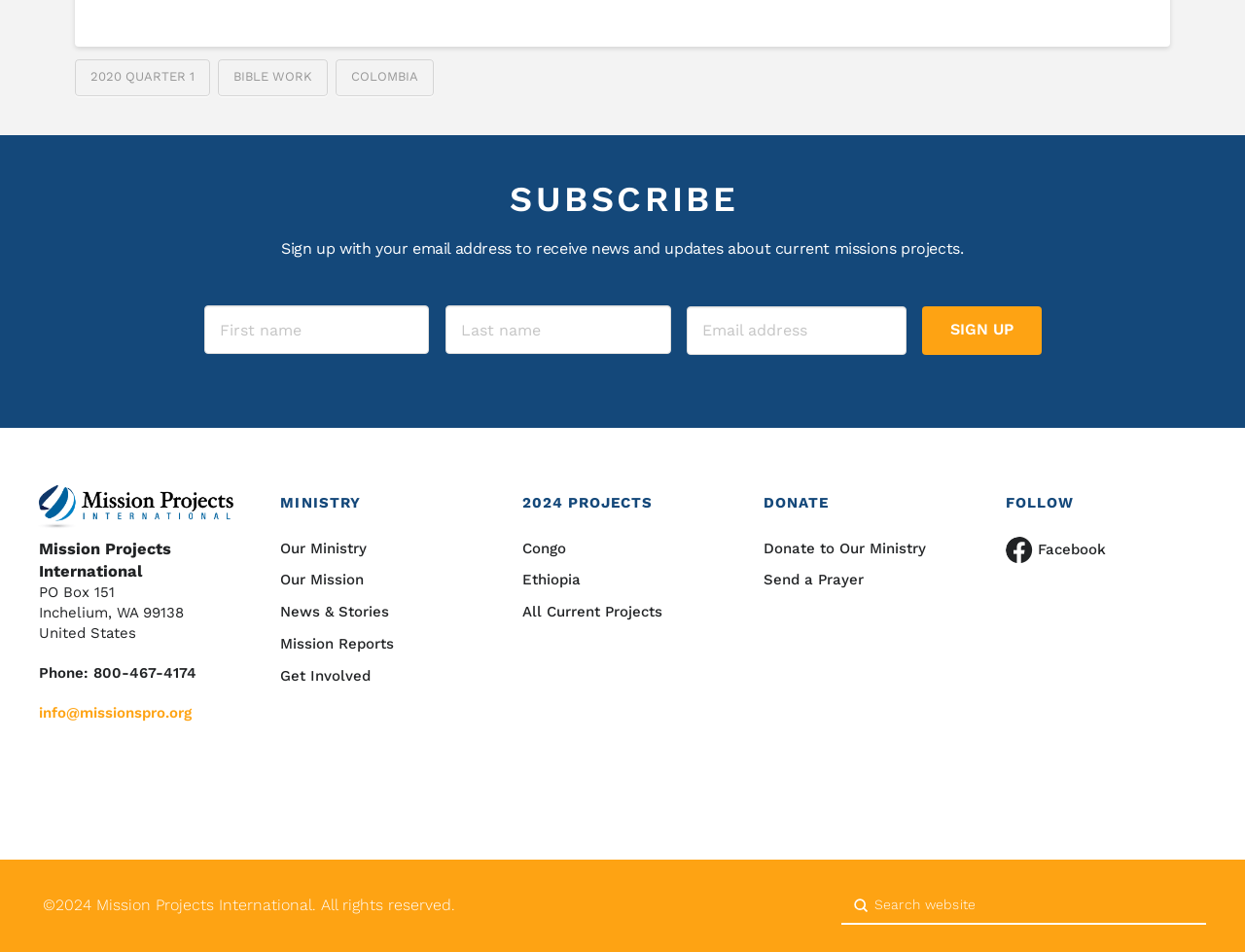Determine the bounding box coordinates for the clickable element to execute this instruction: "Click on the 'Our Ministry' link". Provide the coordinates as four float numbers between 0 and 1, i.e., [left, top, right, bottom].

[0.225, 0.559, 0.387, 0.592]